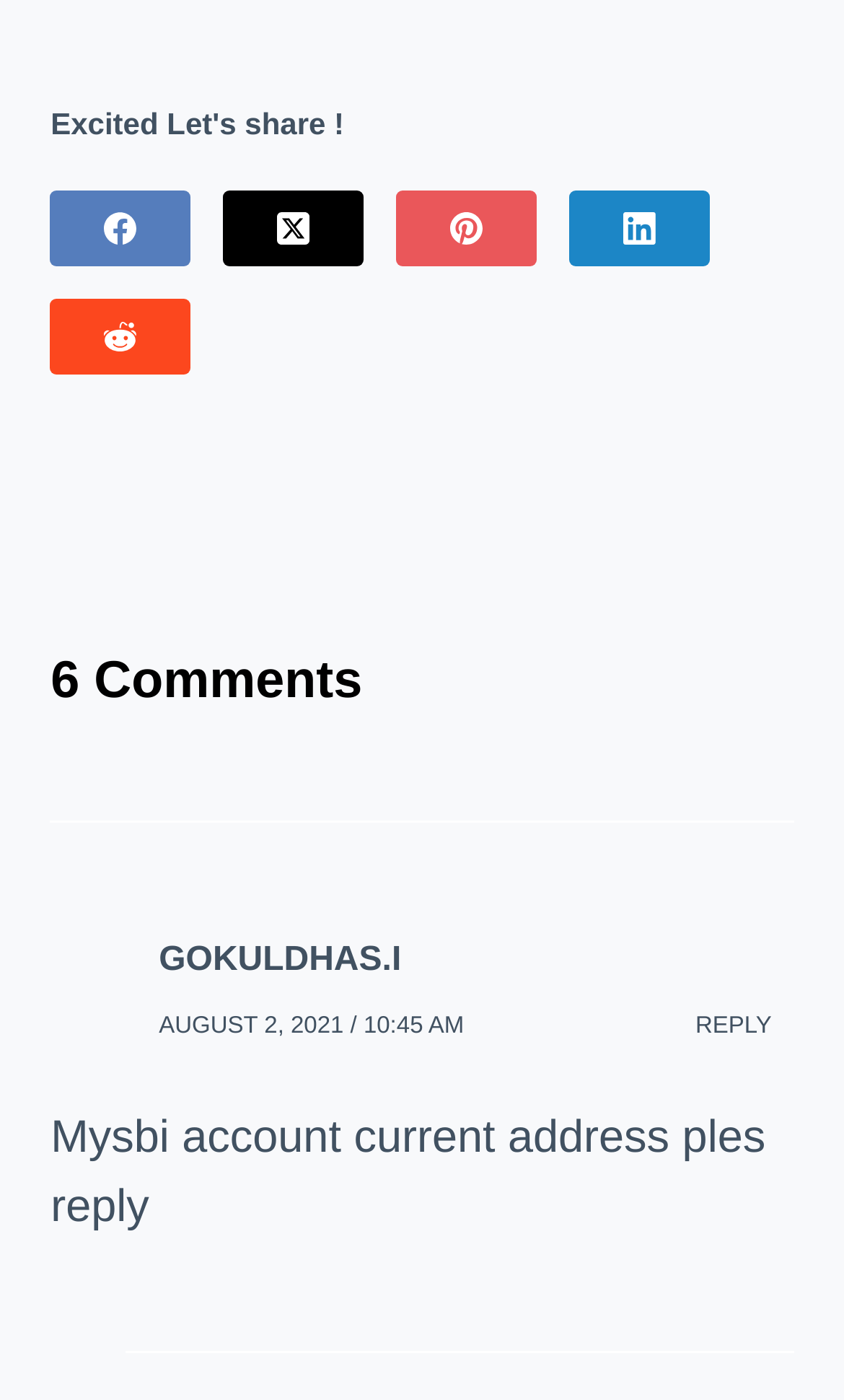Determine the bounding box coordinates of the element that should be clicked to execute the following command: "Visit Facebook".

[0.06, 0.137, 0.227, 0.191]